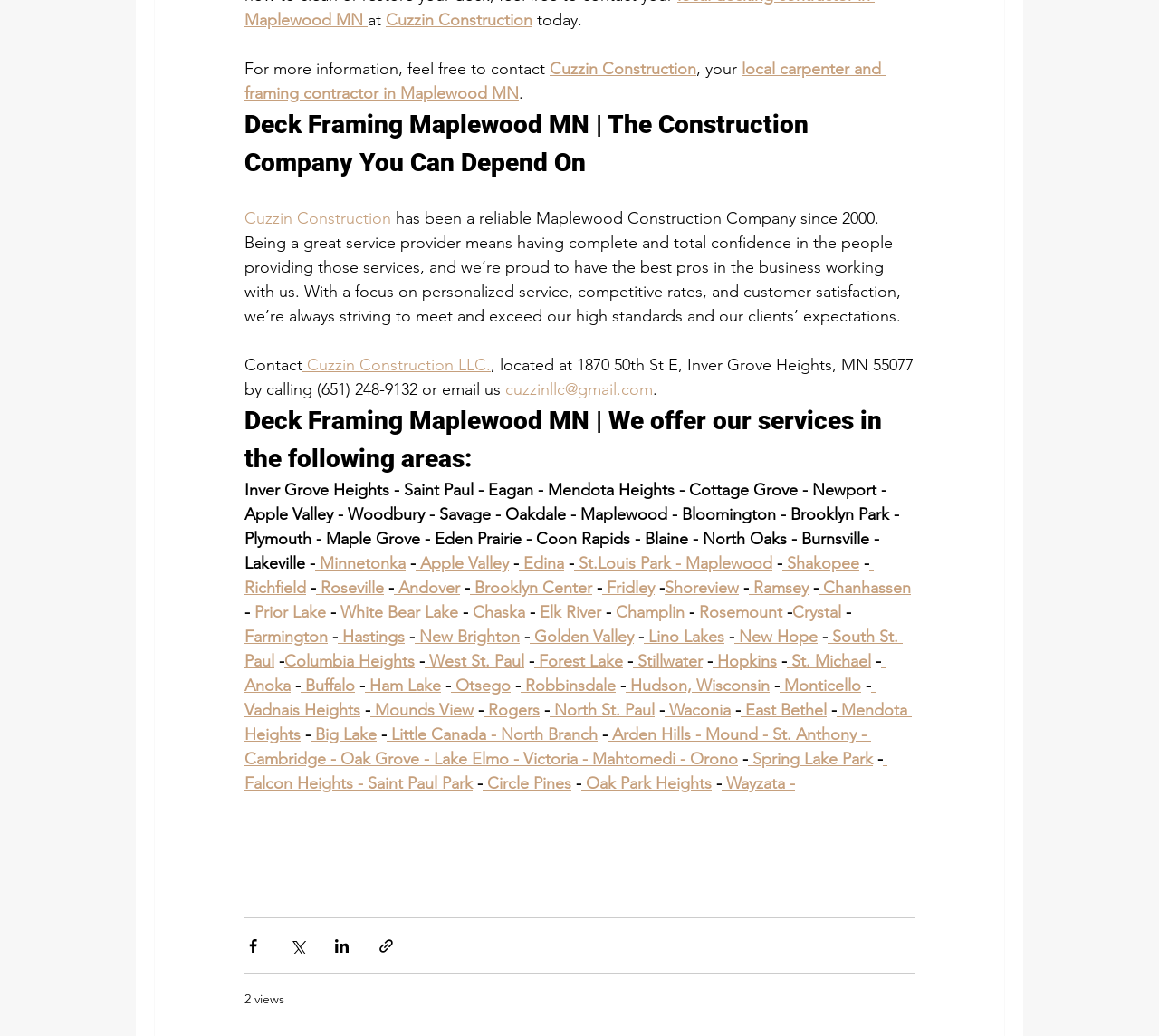Please identify the bounding box coordinates of the area I need to click to accomplish the following instruction: "Contact Cuzzin Construction".

[0.261, 0.343, 0.423, 0.362]